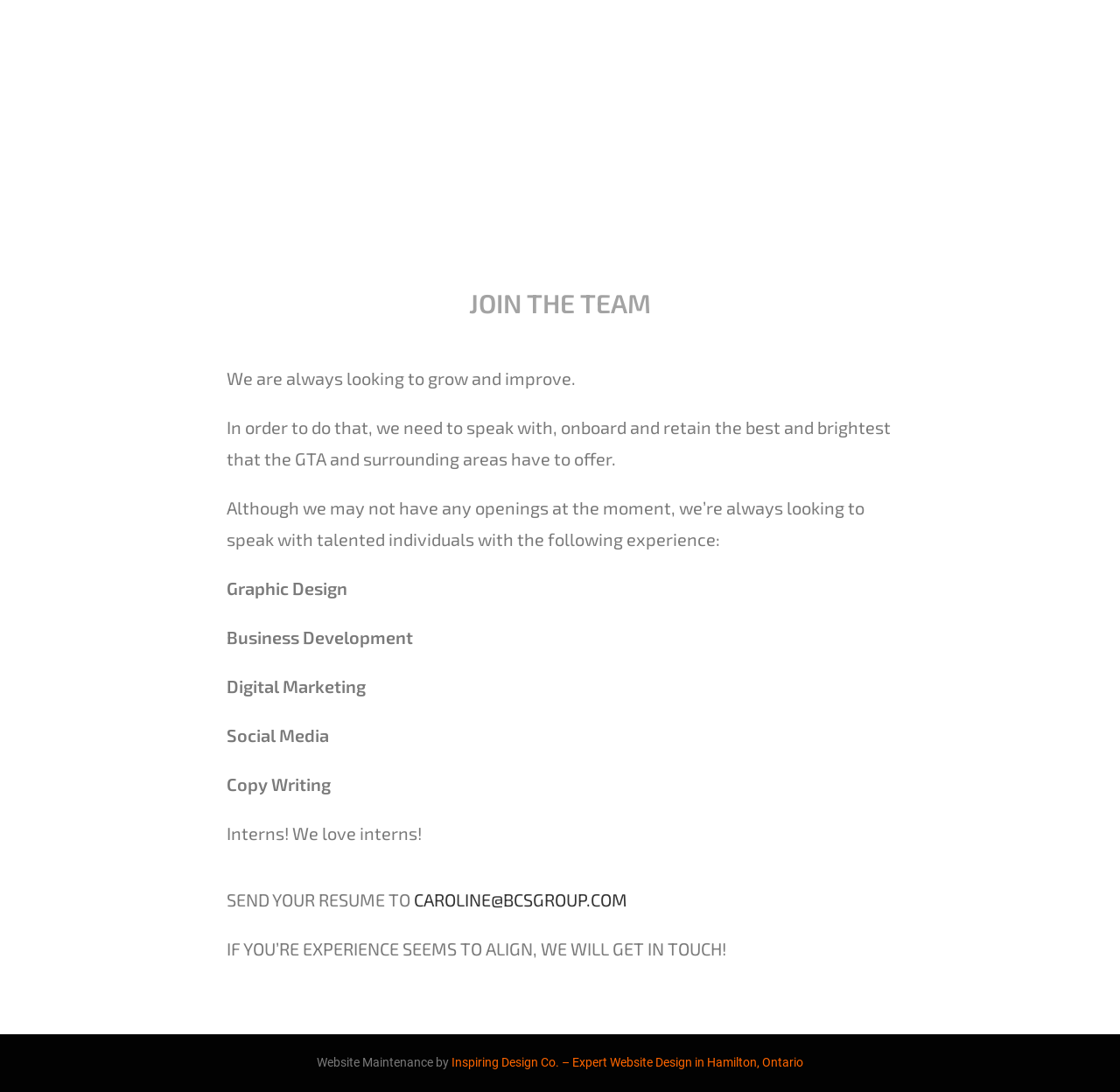Give the bounding box coordinates for this UI element: "CAROLINE@BCSGROUP.COM". The coordinates should be four float numbers between 0 and 1, arranged as [left, top, right, bottom].

[0.37, 0.814, 0.56, 0.834]